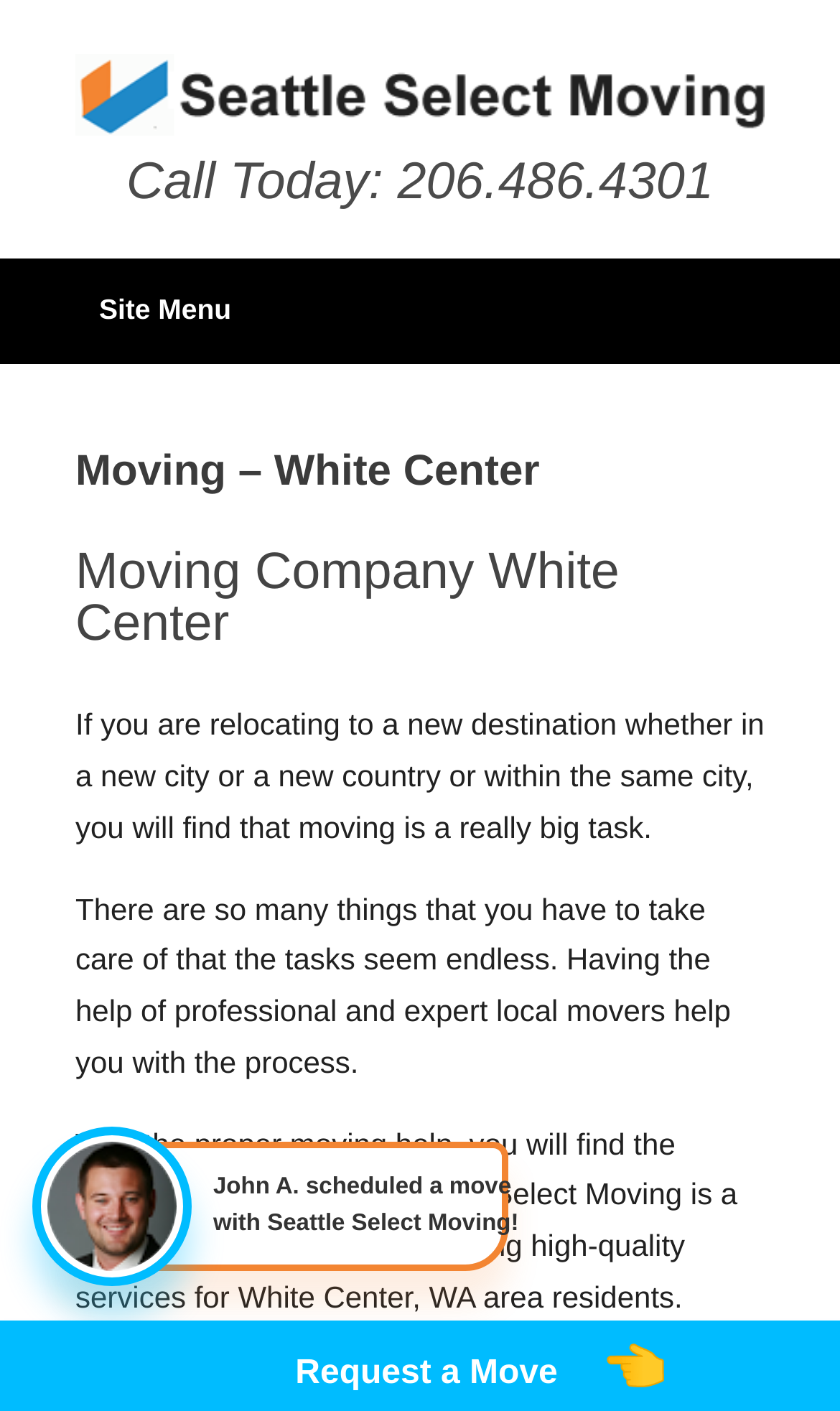How many people scheduled a move?
Give a single word or phrase answer based on the content of the image.

6